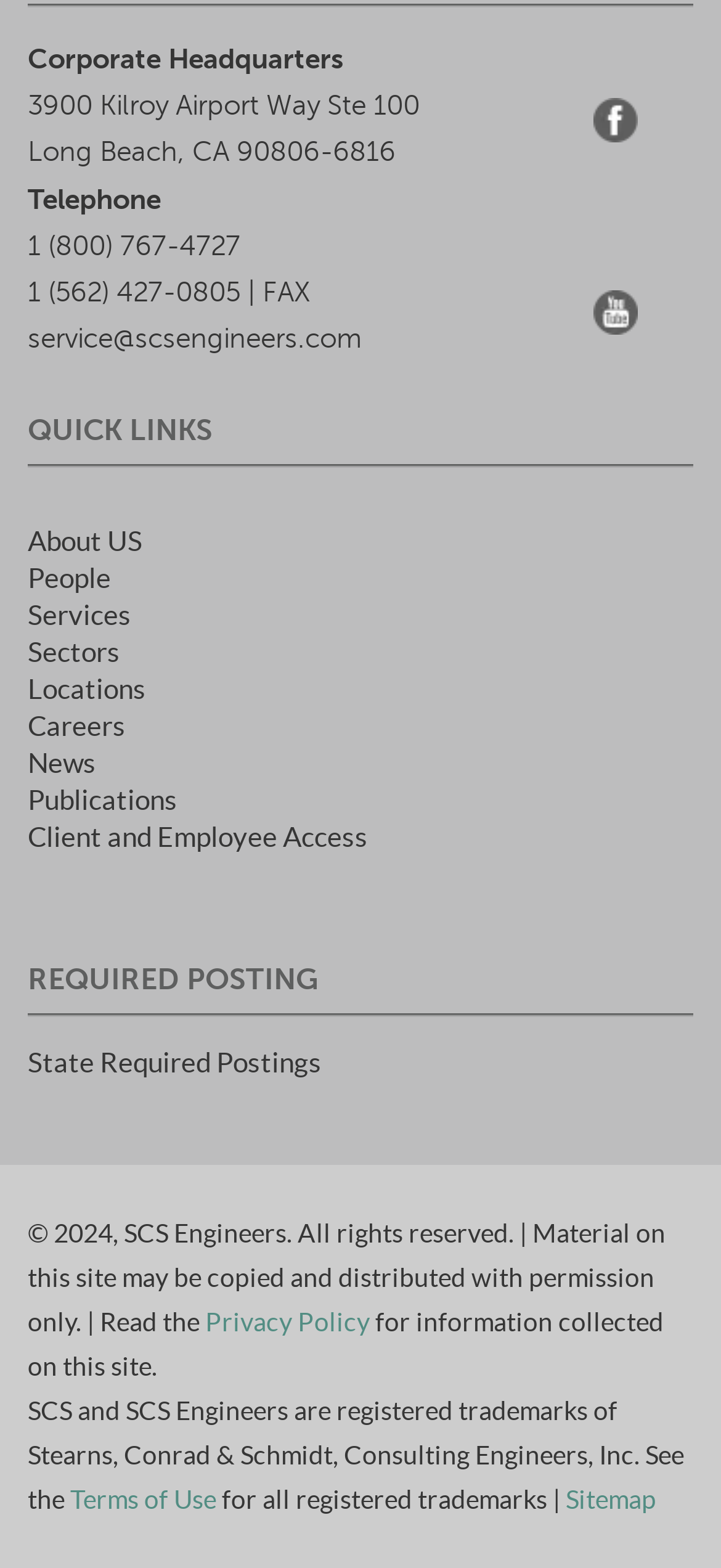Please provide a short answer using a single word or phrase for the question:
What is the phone number for SCS Engineers' fax?

1 (562) 427-0805